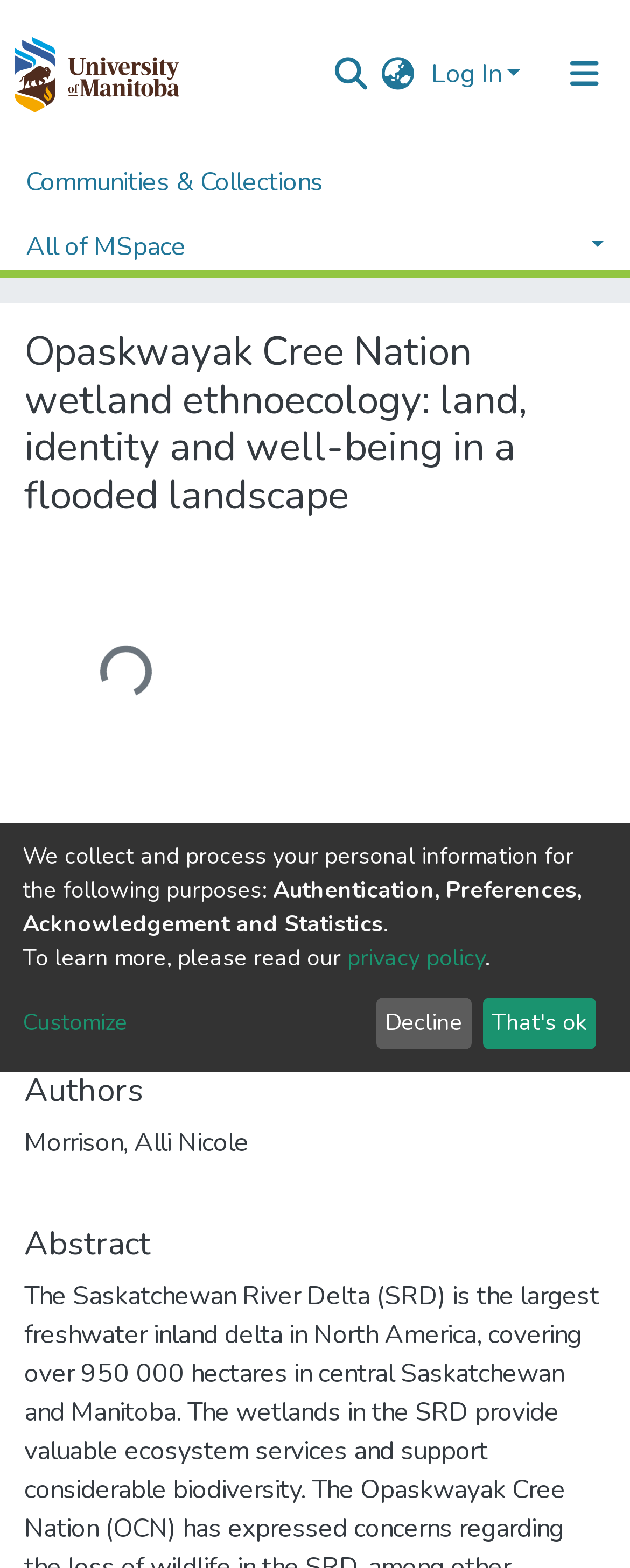Describe the webpage in detail, including text, images, and layout.

The webpage appears to be a repository or academic database page, specifically showcasing a thesis or research paper titled "Opaskwayak Cree Nation wetland ethnoecology: land, identity and well-being in a flooded landscape". 

At the top of the page, there is a navigation bar with several links, including a repository logo, a search bar, a language switch button, and a log-in button. Below this, there is a main navigation bar with links to "Communities & Collections", "All of MSpace", and "Statistics". 

A breadcrumb navigation section is also present, displaying the path "Home" > "Faculty of Graduate Studies (Electronic Theses and Practica)" > "FGS - Electronic Theses and Practica". 

The main content area of the page is divided into sections. The first section displays the title of the research paper, followed by a status indicator showing "Loading...". 

Below this, there are sections for "Files", "Date", "Authors", and "Abstract". The "Files" section contains a link to a PDF file, while the "Date" section displays the date "2012-09-21". The "Authors" section lists the author as "Morrison, Alli Nicole", and the "Abstract" section appears to be empty. 

At the bottom of the page, there is a notice about collecting and processing personal information, with links to a privacy policy and a "Customize" button. Two buttons, "Decline" and "That's ok", are also present.